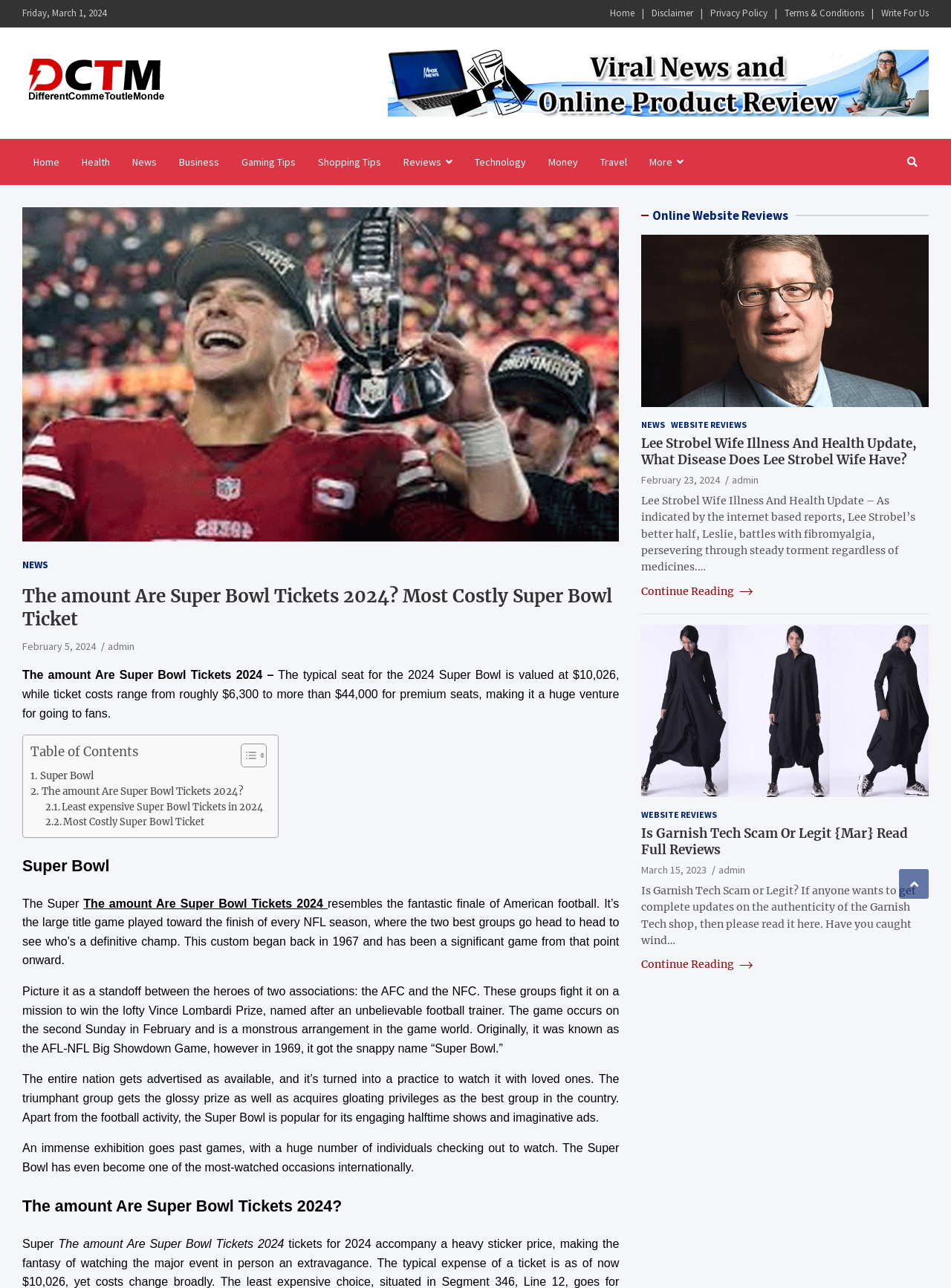Can you locate the main headline on this webpage and provide its text content?

The amount Are Super Bowl Tickets 2024? Most Costly Super Bowl Ticket